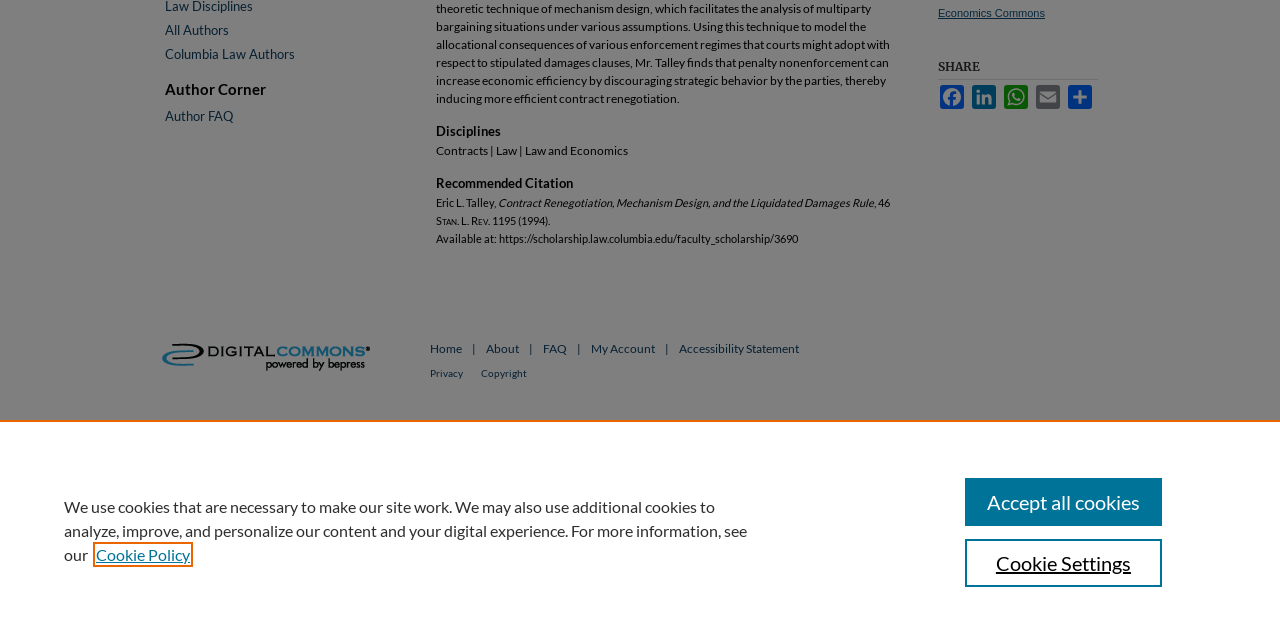Determine the bounding box for the UI element described here: "Natural Wine Company".

None